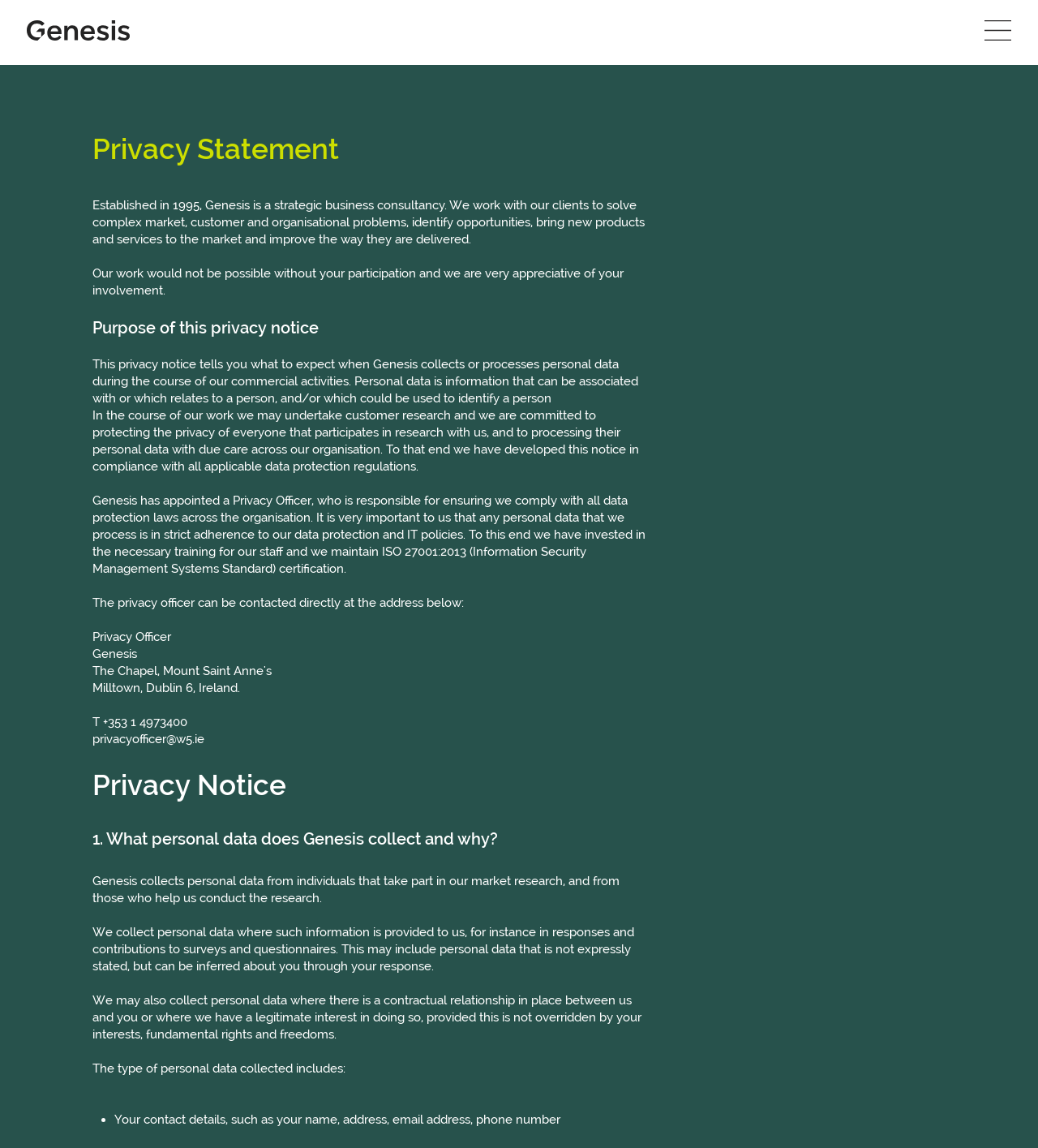What is the purpose of this privacy notice?
Based on the image, please offer an in-depth response to the question.

The purpose of this privacy notice is to inform individuals about what to expect when Genesis collects or processes personal data during the course of their commercial activities. This is stated in the section 'Purpose of this privacy notice' on the webpage.